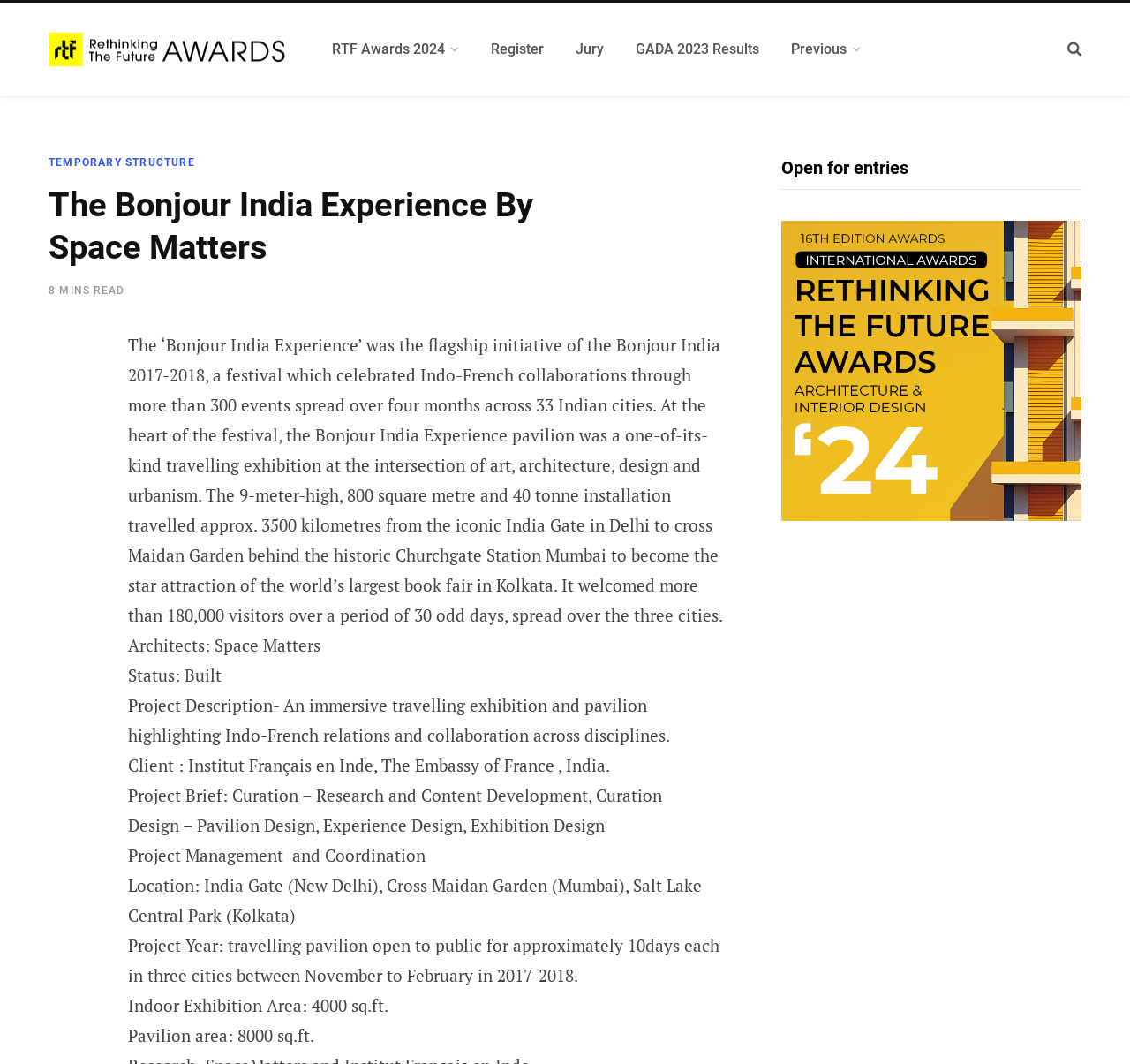Create a detailed description of the webpage's content and layout.

The webpage is about the "Bonjour India Experience" project, a flagship initiative of the Bonjour India 2017-2018 festival that celebrated Indo-French collaborations. At the top, there is a header section with a link to "Rethinking The Future Awards" accompanied by an image, and a series of links to "RTF Awards 2024", "Register", "Jury", "GADA 2023 Results", and "Previous". 

Below the header section, there is a main content area with a heading that reads "The Bonjour India Experience By Space Matters". To the right of the heading, there is a link to "TEMPORARY STRUCTURE". The main content area also includes a brief description of the project, which is an immersive travelling exhibition and pavilion highlighting Indo-French relations and collaboration across disciplines. 

The project description is followed by a series of static text elements that provide more details about the project, including the architects, status, project description, client, project brief, design, project management, location, project year, indoor exhibition area, and pavilion area. 

To the right of the main content area, there is a complementary section with a heading that reads "Open for entries" and a link to submit an entry. The webpage also includes several social media links at the top, represented by icons, and a "SHARE" button.